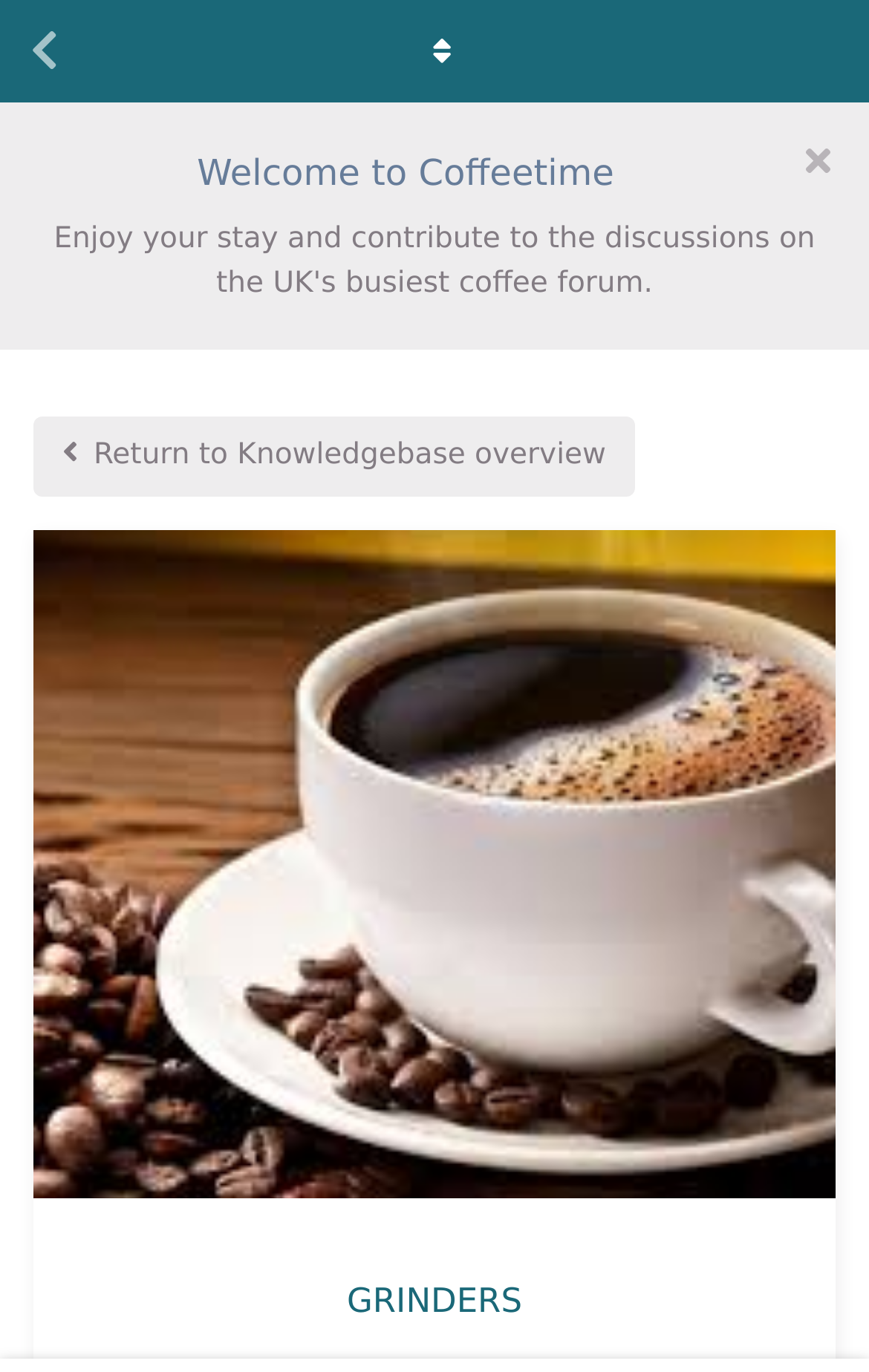Provide the bounding box coordinates of the HTML element described by the text: "aria-label="Toggle dropdown menu"". The coordinates should be in the format [left, top, right, bottom] with values between 0 and 1.

[0.244, 0.0, 0.756, 0.075]